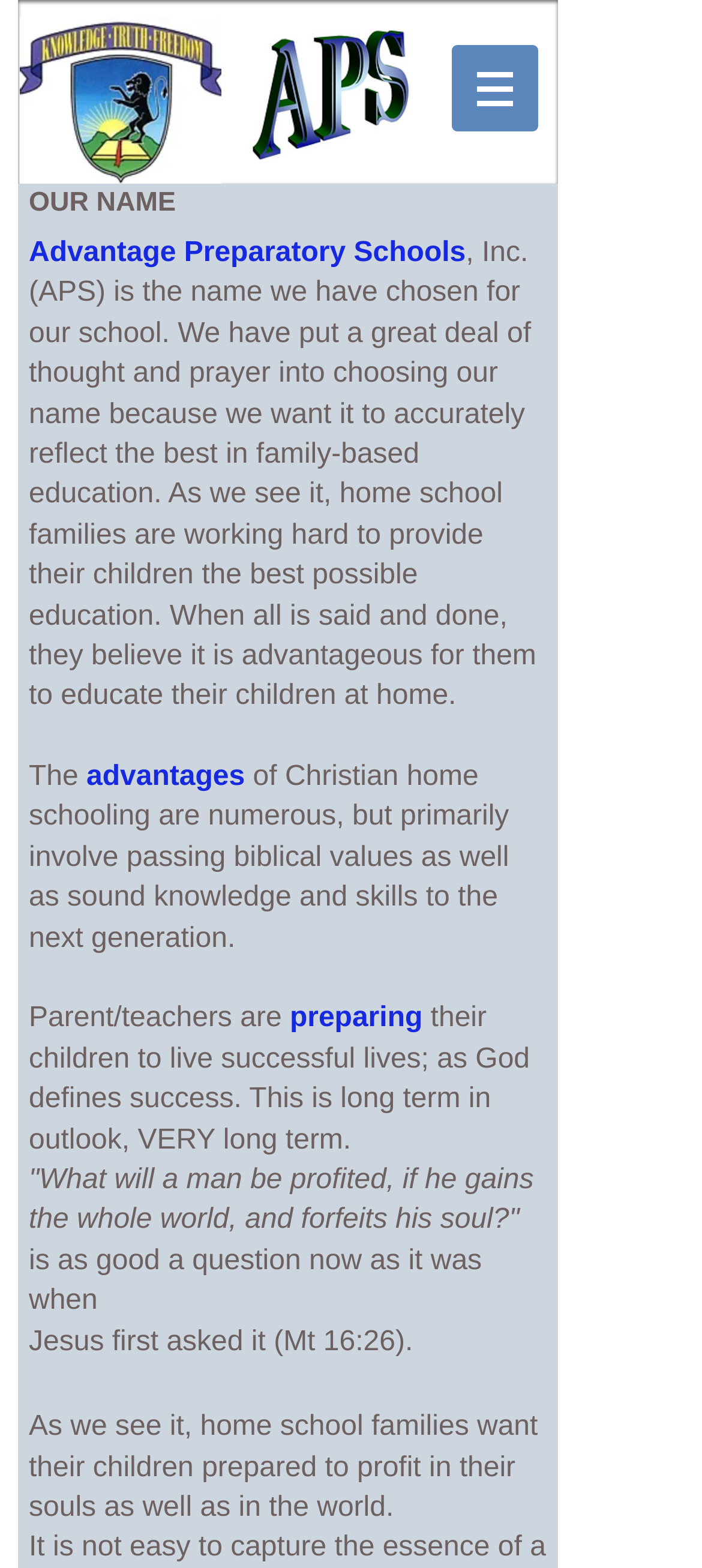What is the purpose of home school families?
From the details in the image, answer the question comprehensively.

According to the text on the webpage, home school families are working hard to provide their children the best possible education. They want to pass biblical values as well as sound knowledge and skills to the next generation, and prepare their children to live successful lives as God defines success.